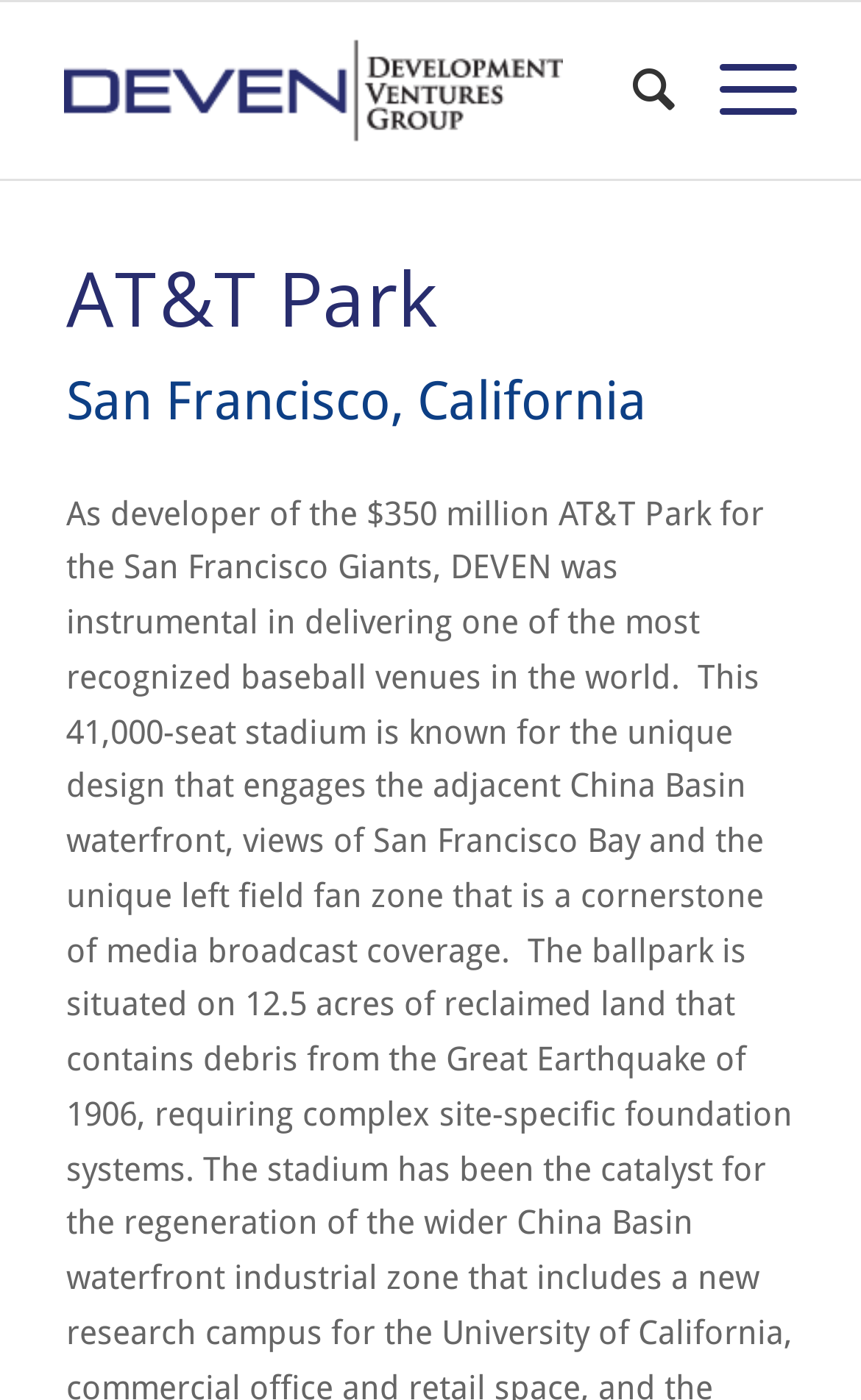Given the webpage screenshot and the description, determine the bounding box coordinates (top-left x, top-left y, bottom-right x, bottom-right y) that define the location of the UI element matching this description: alt="DEVEN Group"

[0.075, 0.002, 0.755, 0.128]